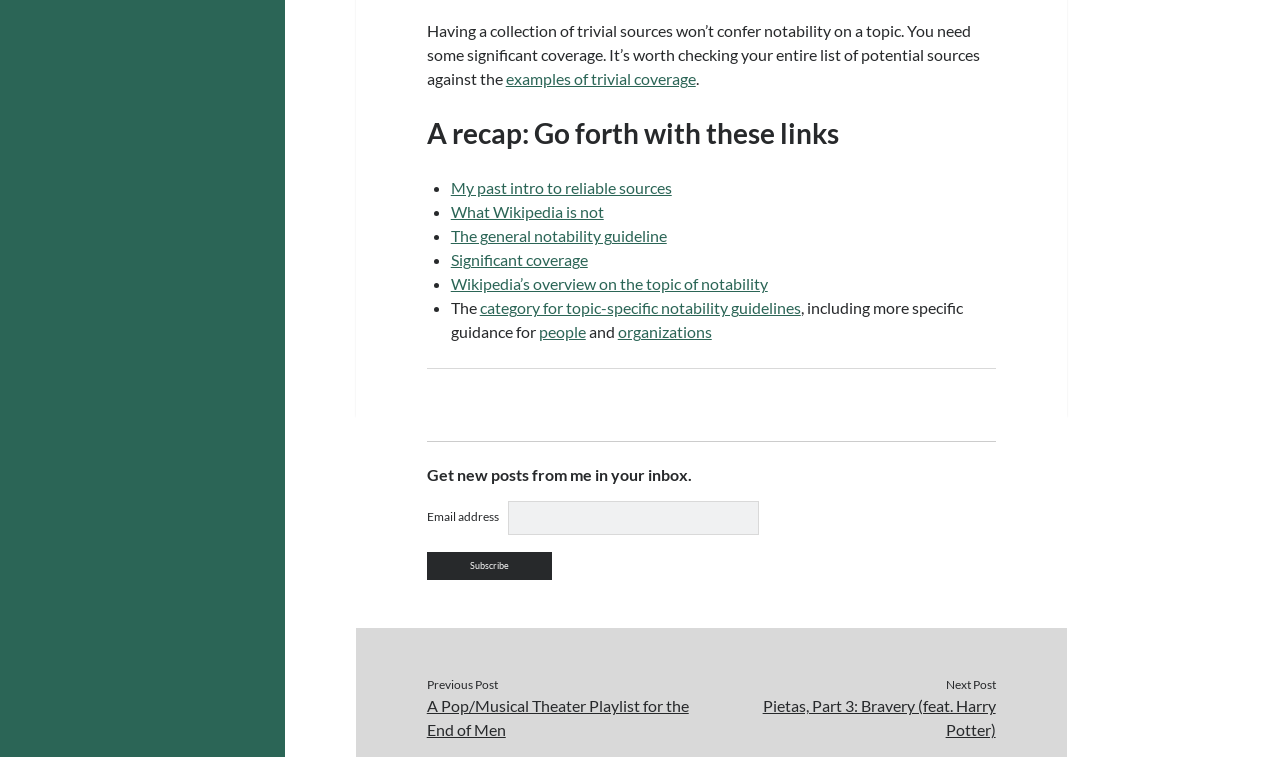Using the description "category for topic-specific notability guidelines", locate and provide the bounding box of the UI element.

[0.375, 0.394, 0.626, 0.419]